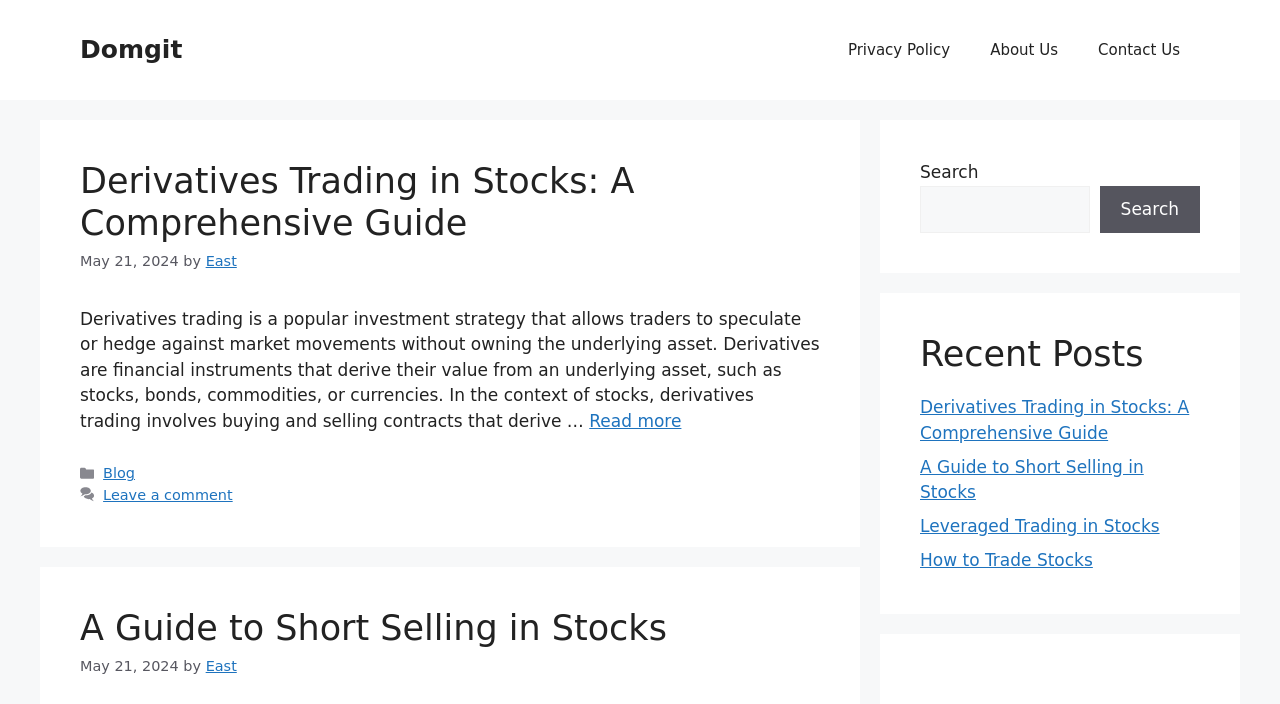Find the bounding box coordinates for the element described here: "How to Trade Stocks".

[0.719, 0.781, 0.854, 0.81]